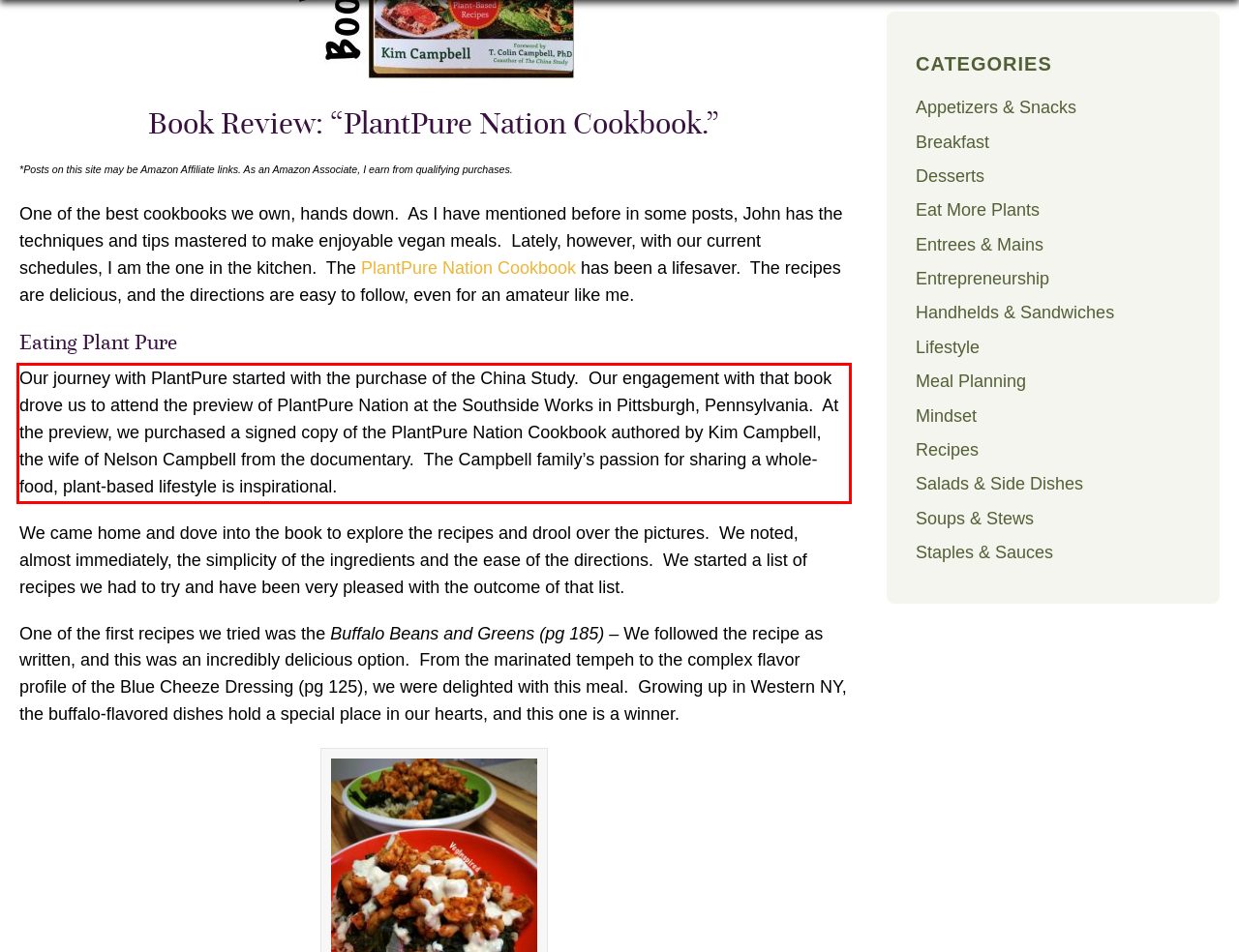Please perform OCR on the text content within the red bounding box that is highlighted in the provided webpage screenshot.

Our journey with PlantPure started with the purchase of the China Study. Our engagement with that book drove us to attend the preview of PlantPure Nation at the Southside Works in Pittsburgh, Pennsylvania. At the preview, we purchased a signed copy of the PlantPure Nation Cookbook authored by Kim Campbell, the wife of Nelson Campbell from the documentary. The Campbell family’s passion for sharing a whole-food, plant-based lifestyle is inspirational.